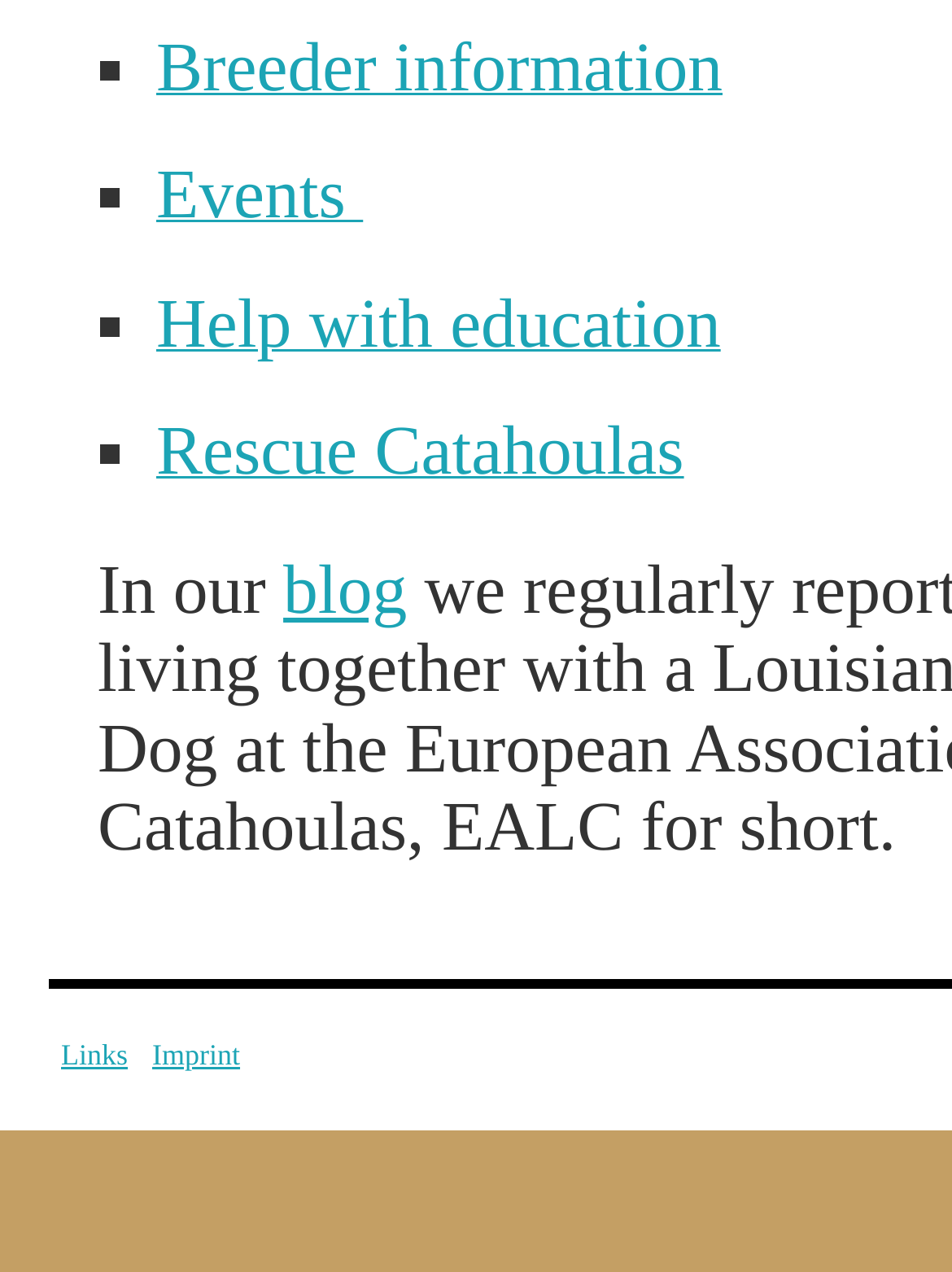Please examine the image and provide a detailed answer to the question: How many links are at the bottom of the page?

I looked at the bottom of the webpage and found two links, which are 'Links' and 'Imprint'. There are 2 links at the bottom of the page.